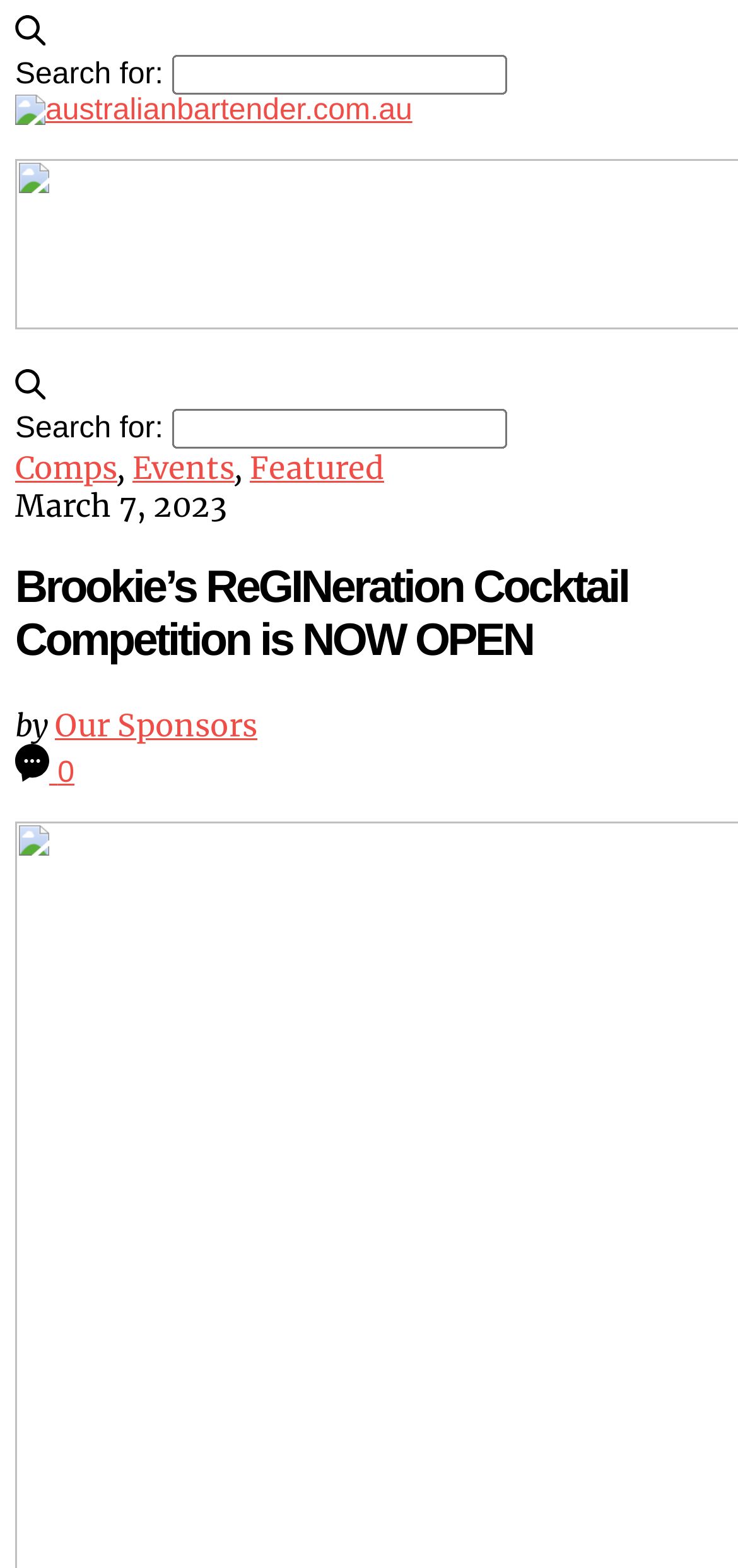What type of content is featured on this website? Look at the image and give a one-word or short phrase answer.

Bartending and cocktails